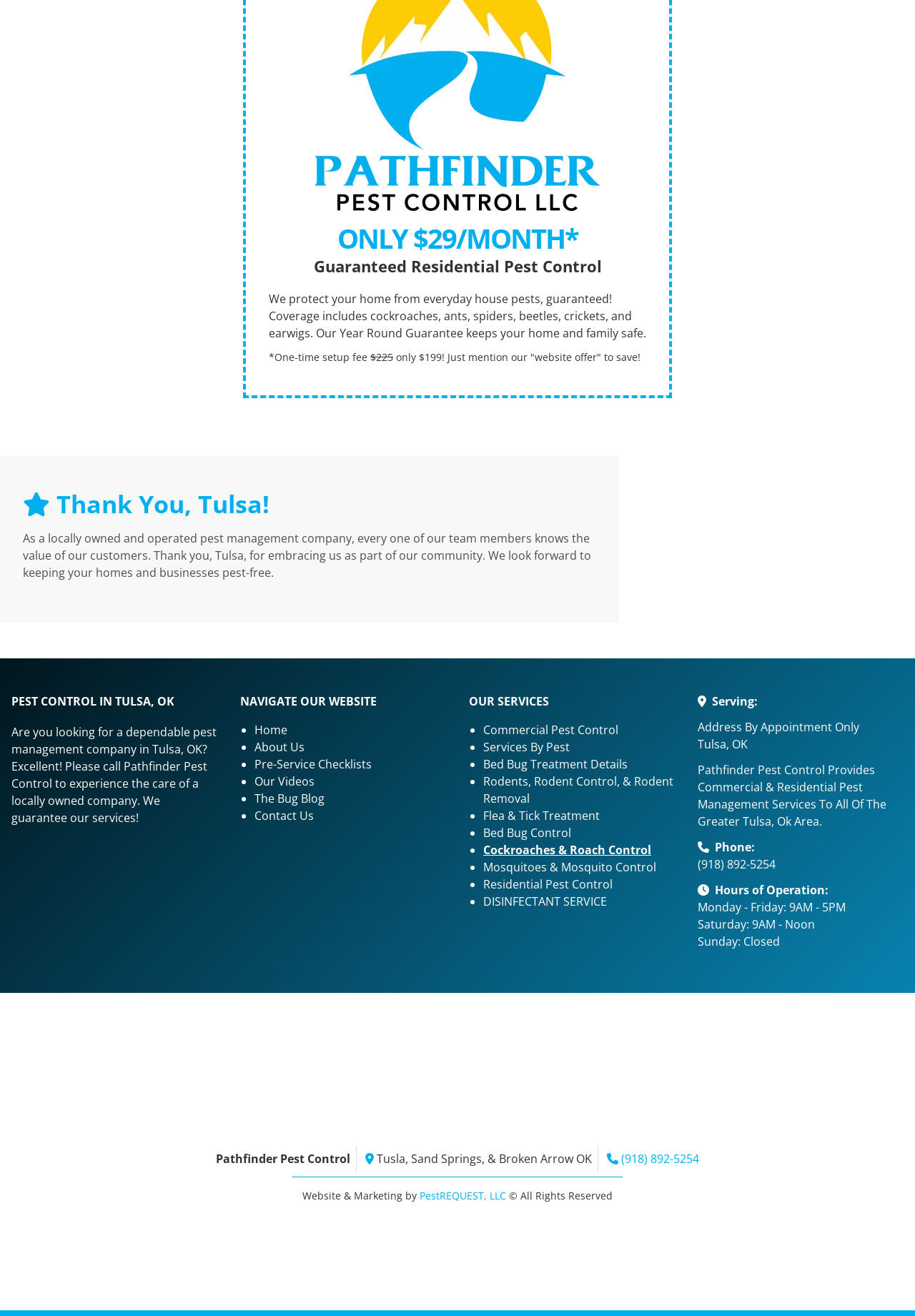Please answer the following query using a single word or phrase: 
What is the name of the company?

Pathfinder Pest Control